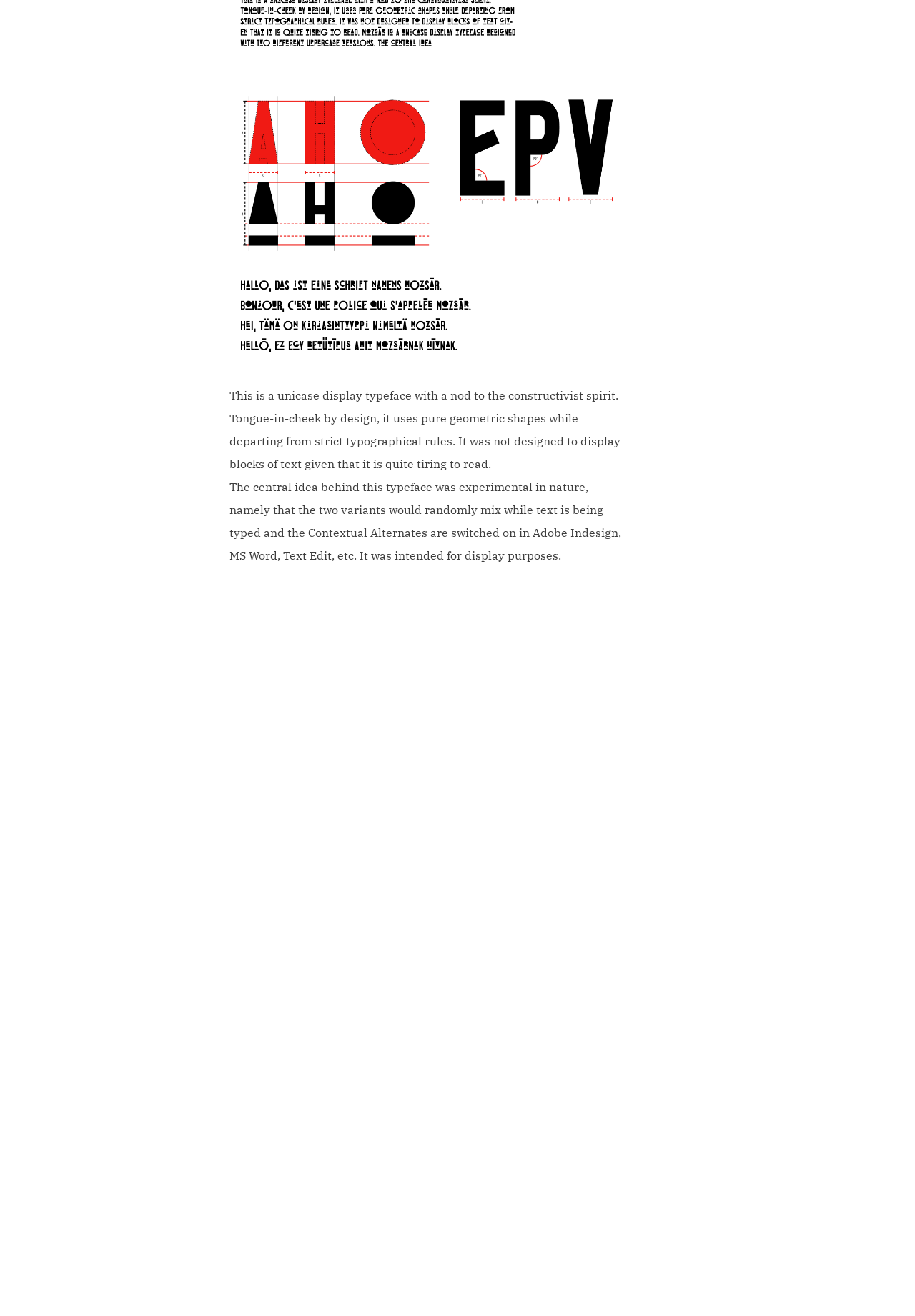Answer the following in one word or a short phrase: 
How many images are on this webpage?

3